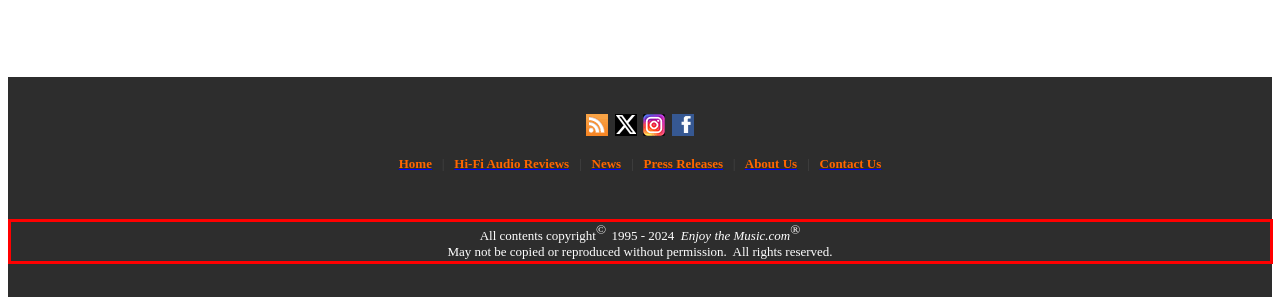Please take the screenshot of the webpage, find the red bounding box, and generate the text content that is within this red bounding box.

All contents copyright© 1995 - 2024 Enjoy the Music.com® May not be copied or reproduced without permission. All rights reserved.